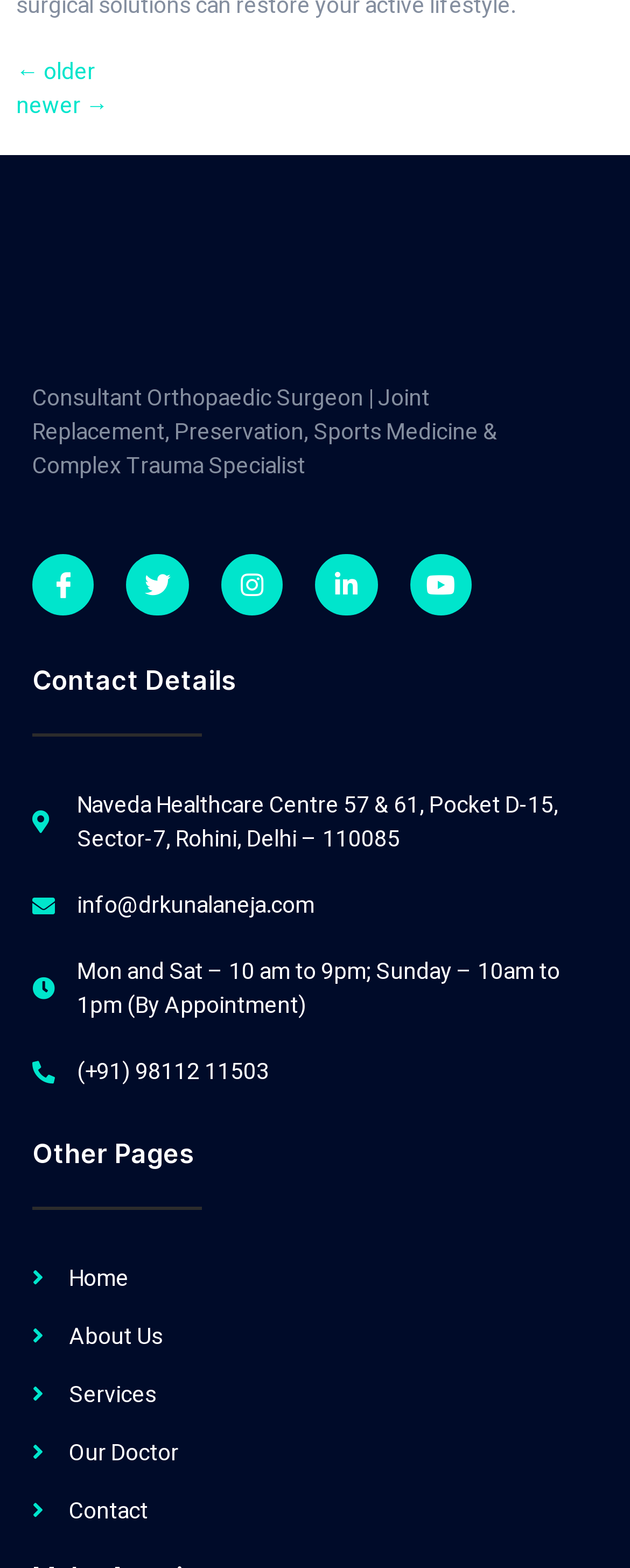Determine the bounding box coordinates of the region I should click to achieve the following instruction: "view contact details". Ensure the bounding box coordinates are four float numbers between 0 and 1, i.e., [left, top, right, bottom].

[0.051, 0.424, 0.949, 0.445]